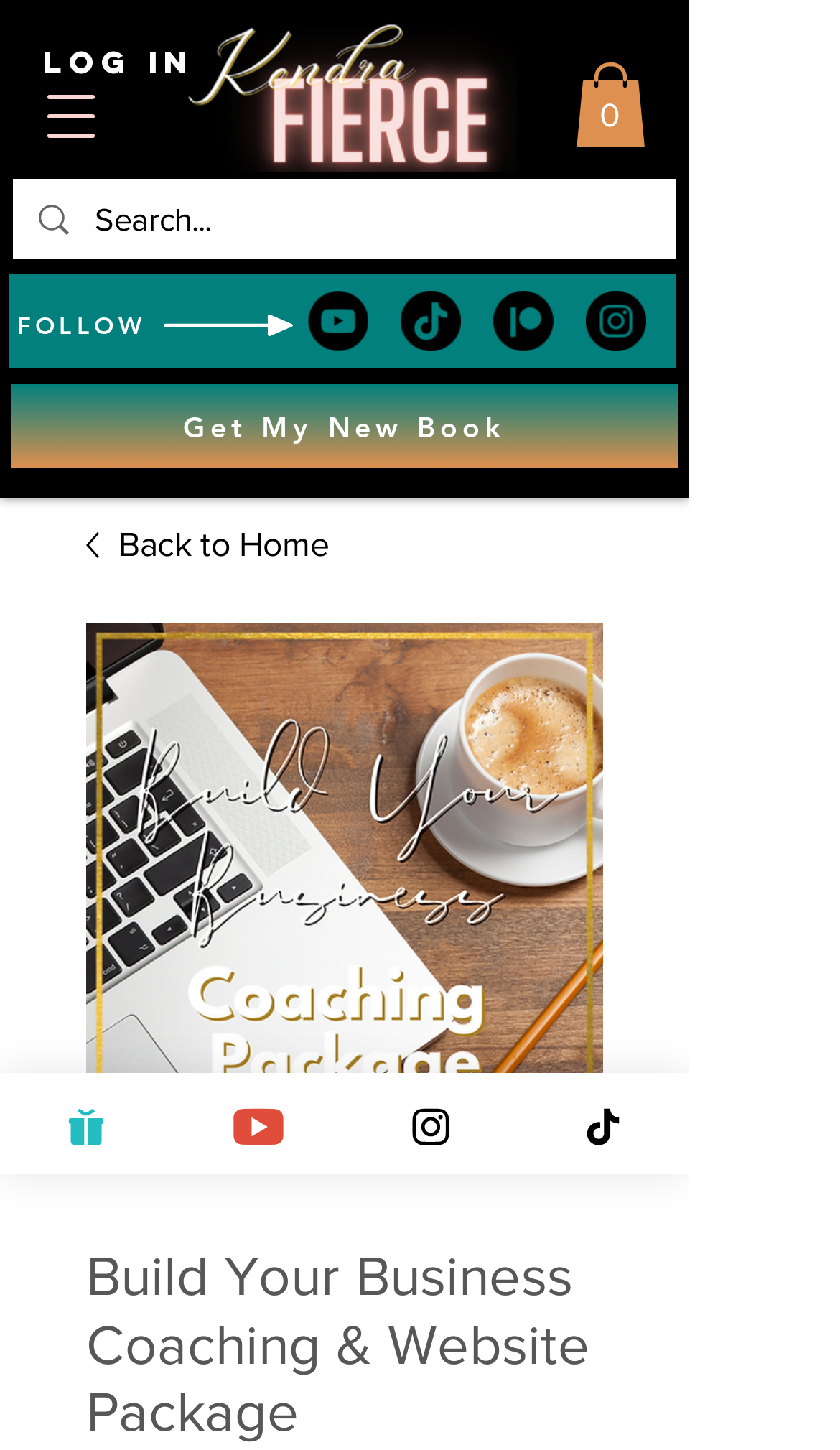Find and extract the text of the primary heading on the webpage.

Build Your Business Coaching & Website Package